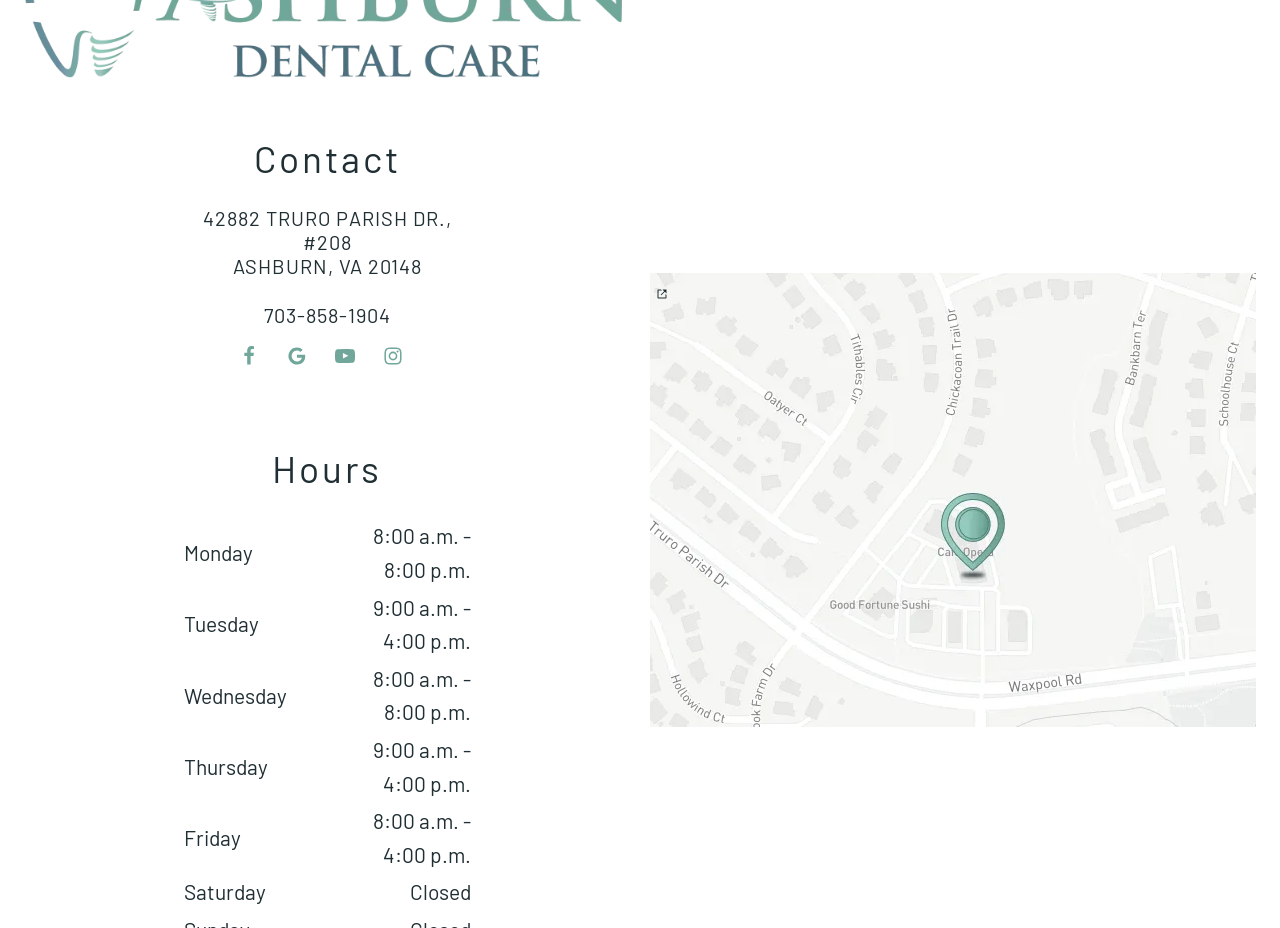What are the hours of operation on Monday?
Answer the question with detailed information derived from the image.

The hours of operation on Monday can be found in the gridcell element with the bounding box coordinates [0.258, 0.559, 0.368, 0.633], which is '8:00 a.m. - 8:00 p.m.'.